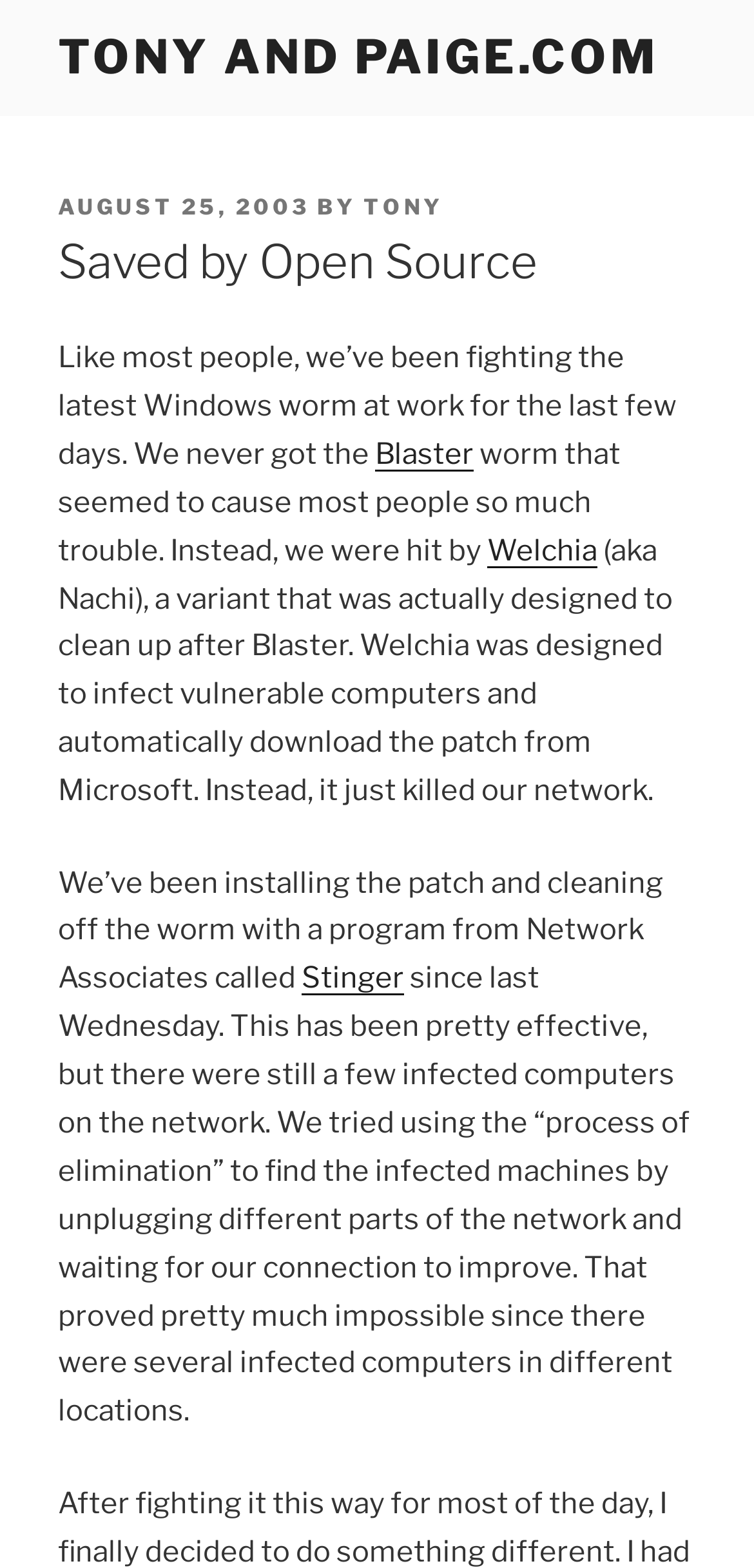From the details in the image, provide a thorough response to the question: When did the author start installing the patch?

The webpage mentions that the author's workplace started installing the patch and cleaning off the worm with Stinger since last Wednesday. This suggests that the author began taking action to address the malware issue on that specific day.